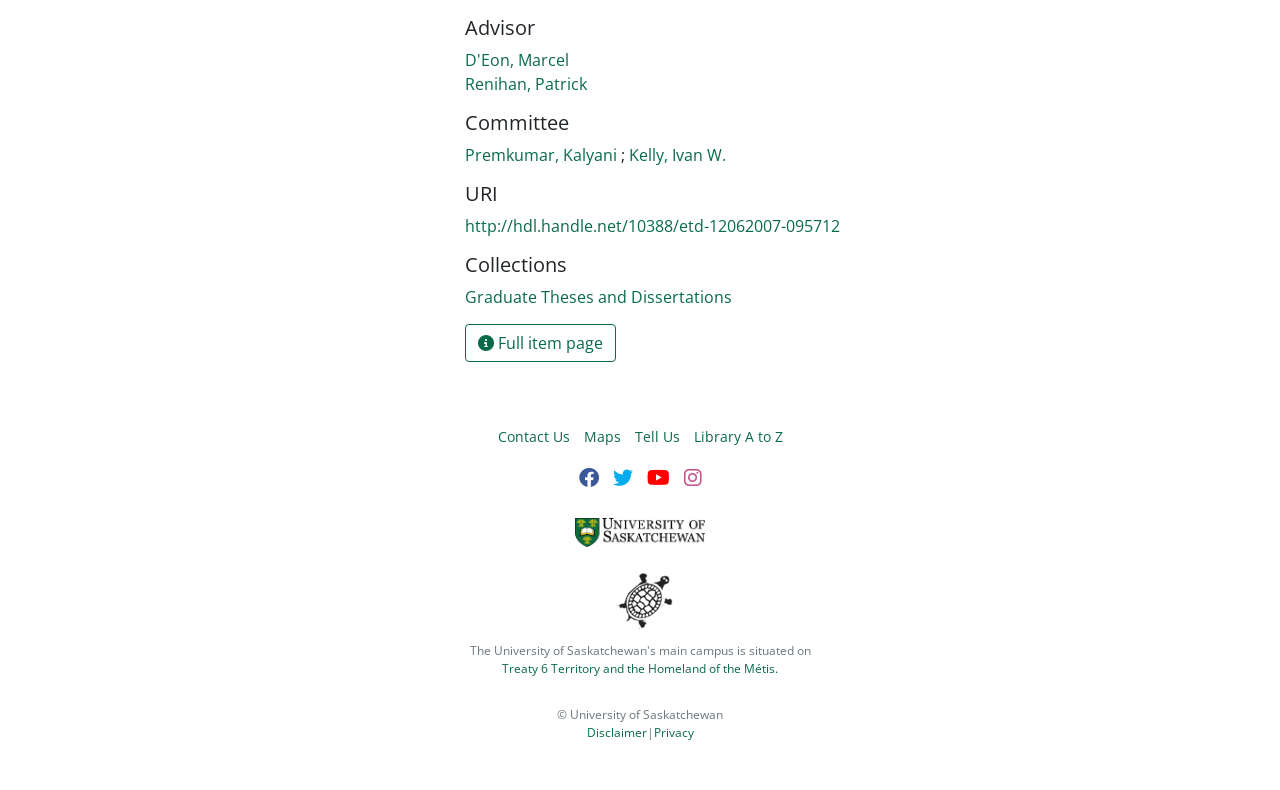Determine the bounding box for the described UI element: "Graduate Theses and Dissertations".

[0.363, 0.362, 0.572, 0.389]